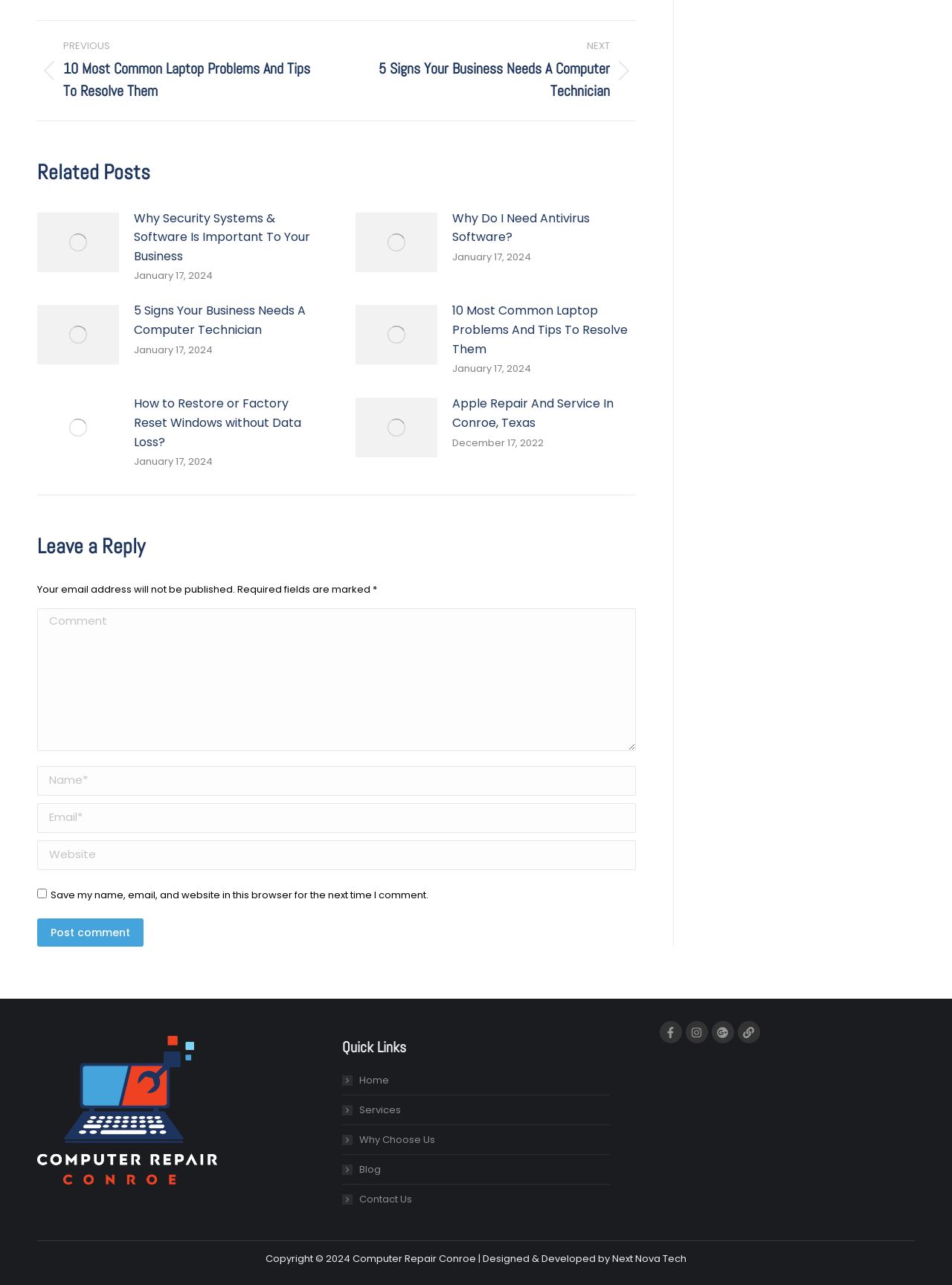Provide the bounding box coordinates of the section that needs to be clicked to accomplish the following instruction: "Click on the 'Post comment' button."

[0.039, 0.715, 0.151, 0.737]